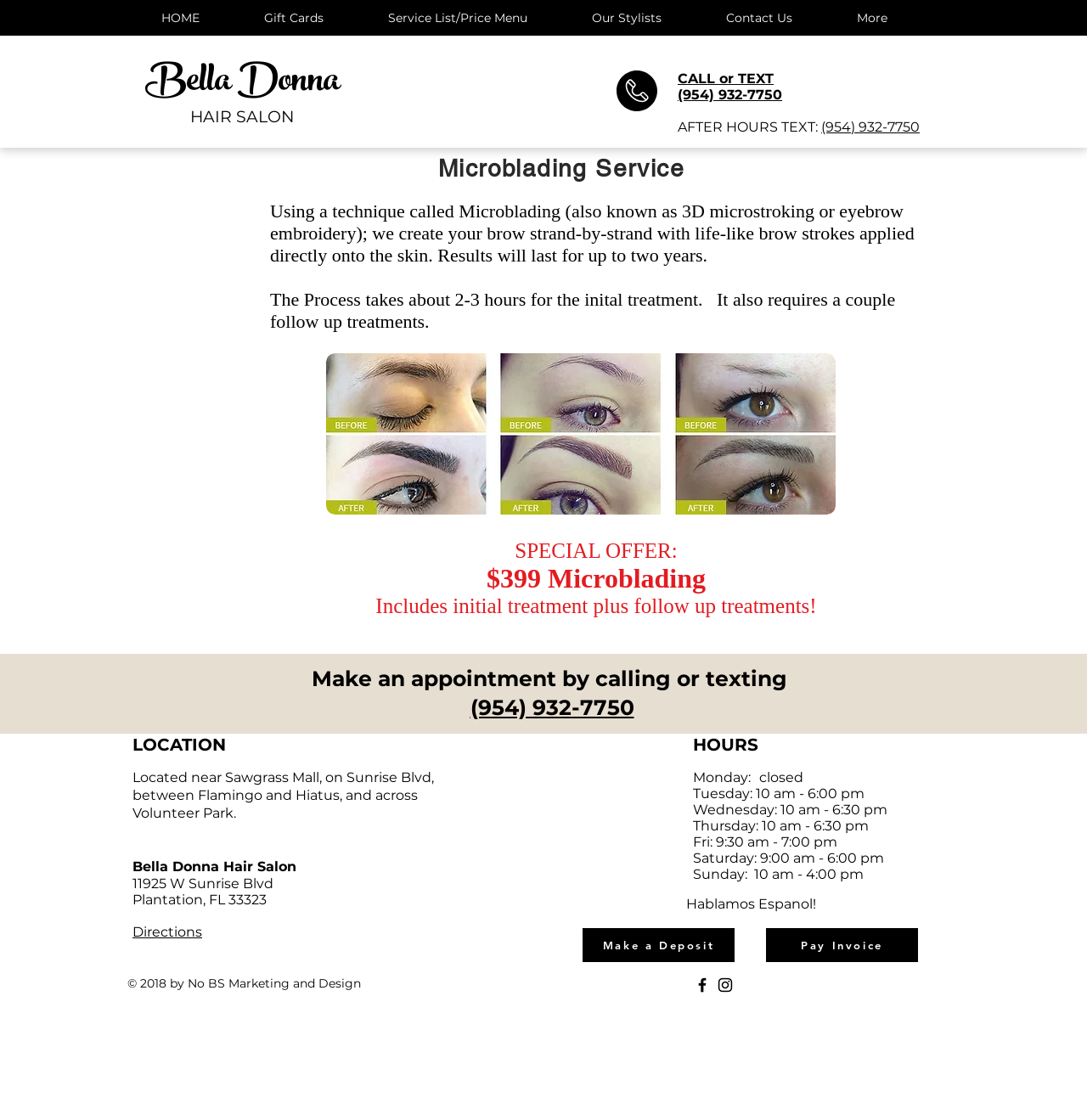What is the price of the microblading service?
From the screenshot, provide a brief answer in one word or phrase.

$399